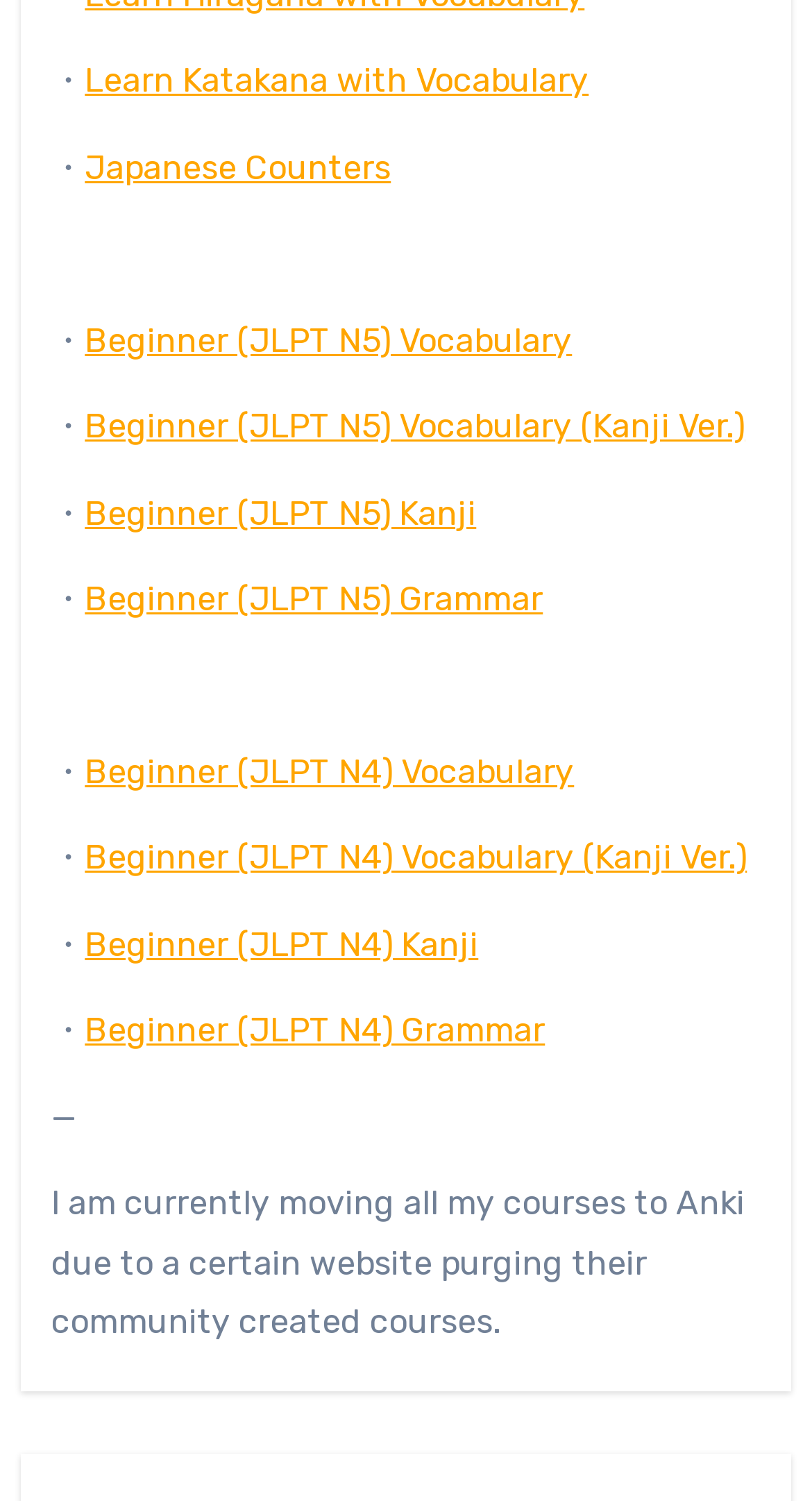Could you provide the bounding box coordinates for the portion of the screen to click to complete this instruction: "Explore Japanese Counters"?

[0.104, 0.098, 0.481, 0.124]